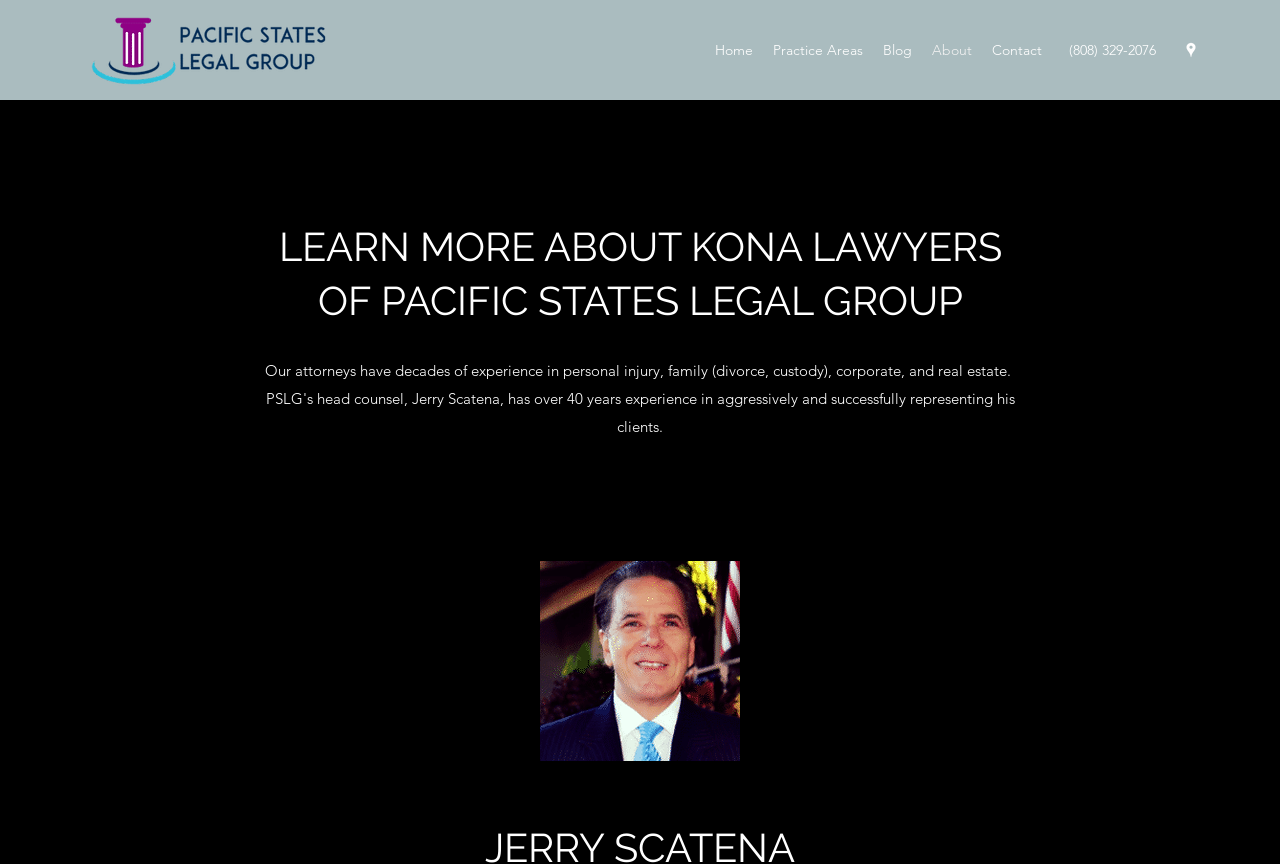Based on the image, please elaborate on the answer to the following question:
How many social media links are there on the webpage?

I found the social media link by looking at the list element with the bounding box coordinates [0.923, 0.046, 0.938, 0.069], which contains a link to Google Places.